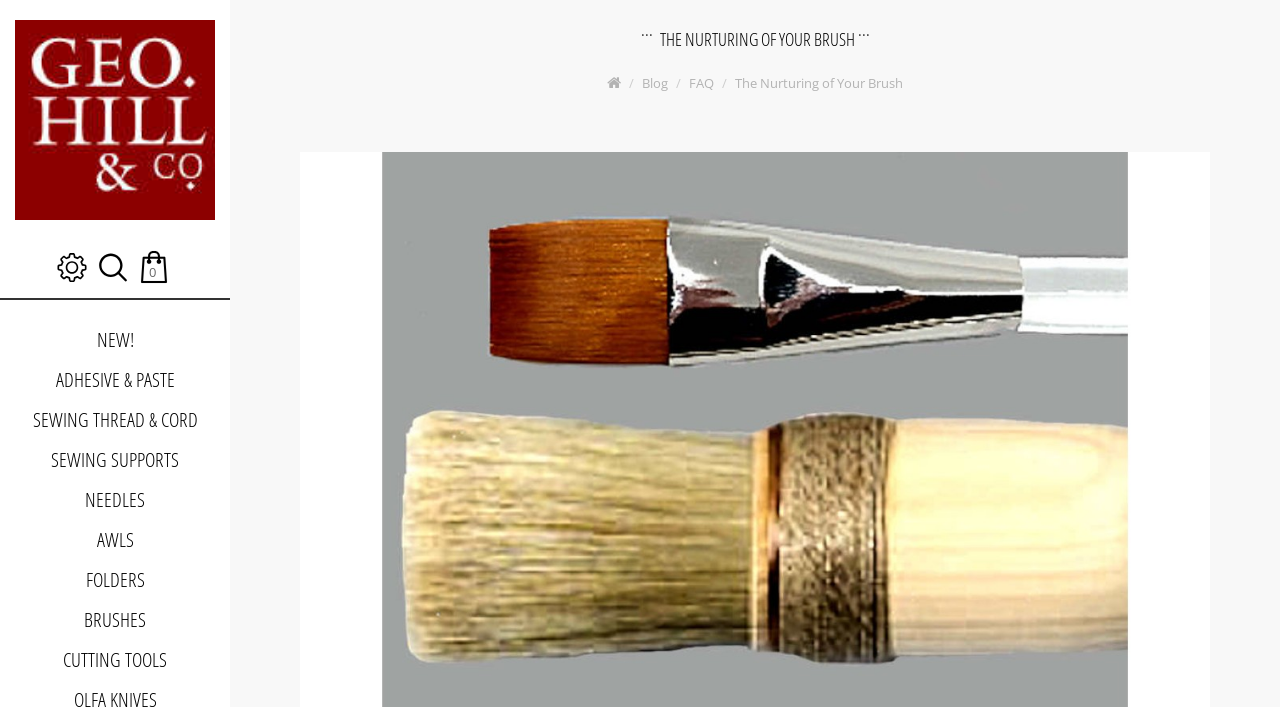Identify the main heading of the webpage and provide its text content.

THE NURTURING OF YOUR BRUSH